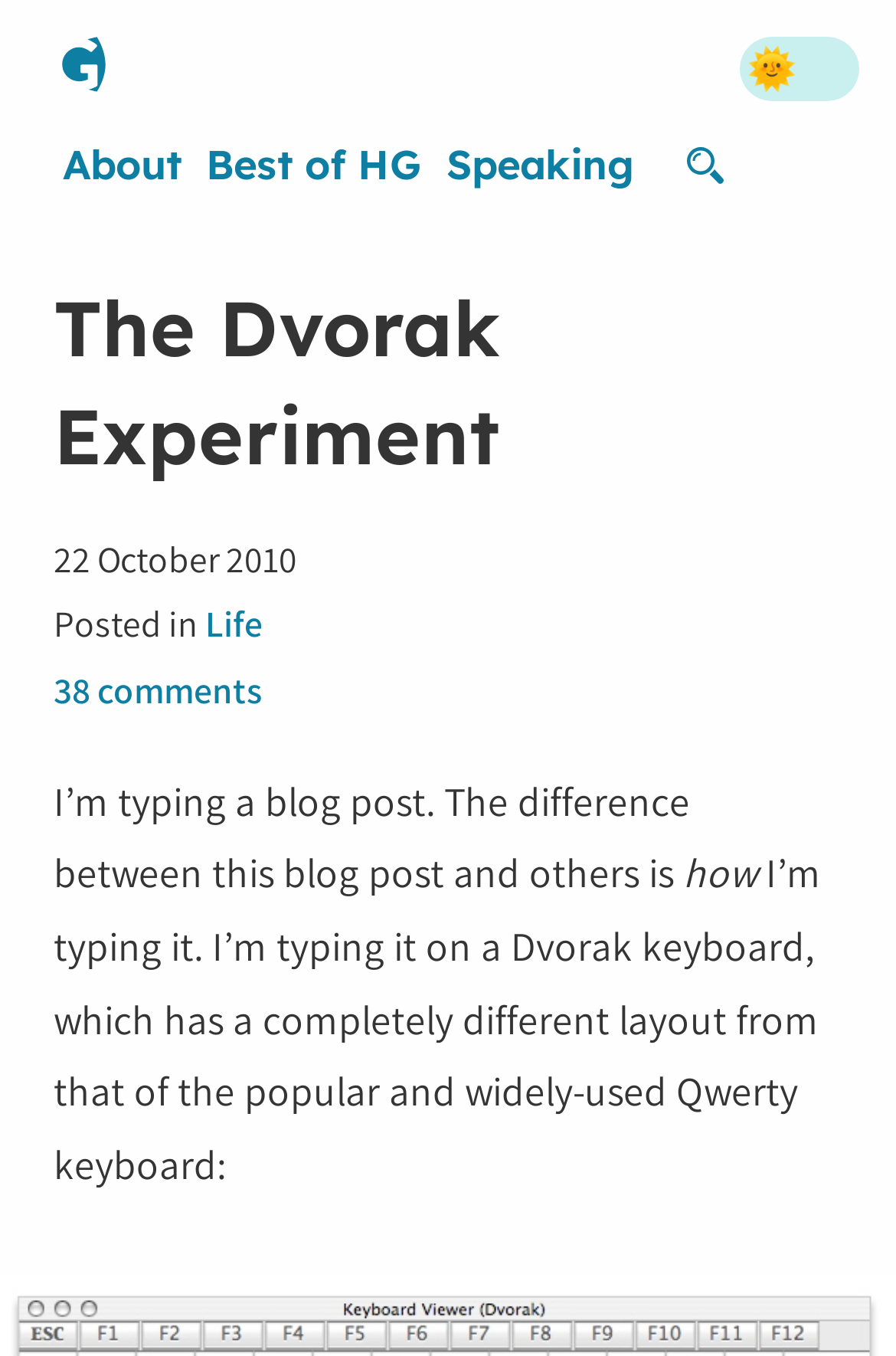Respond to the question with just a single word or phrase: 
What is the purpose of the search form?

Search the blog